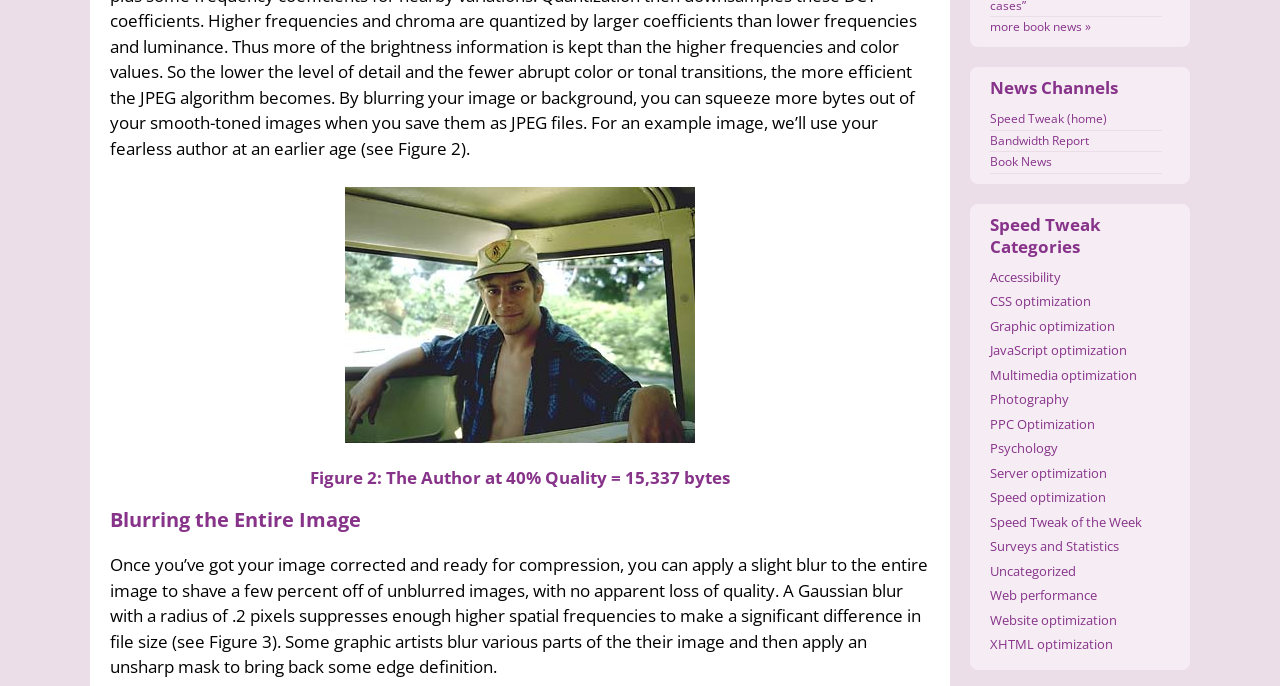Using the information in the image, give a detailed answer to the following question: What is the purpose of applying a Gaussian blur?

According to the StaticText element, applying a Gaussian blur with a radius of 0.2 pixels suppresses enough higher spatial frequencies to make a significant difference in file size, which means it helps to reduce the file size of the image.